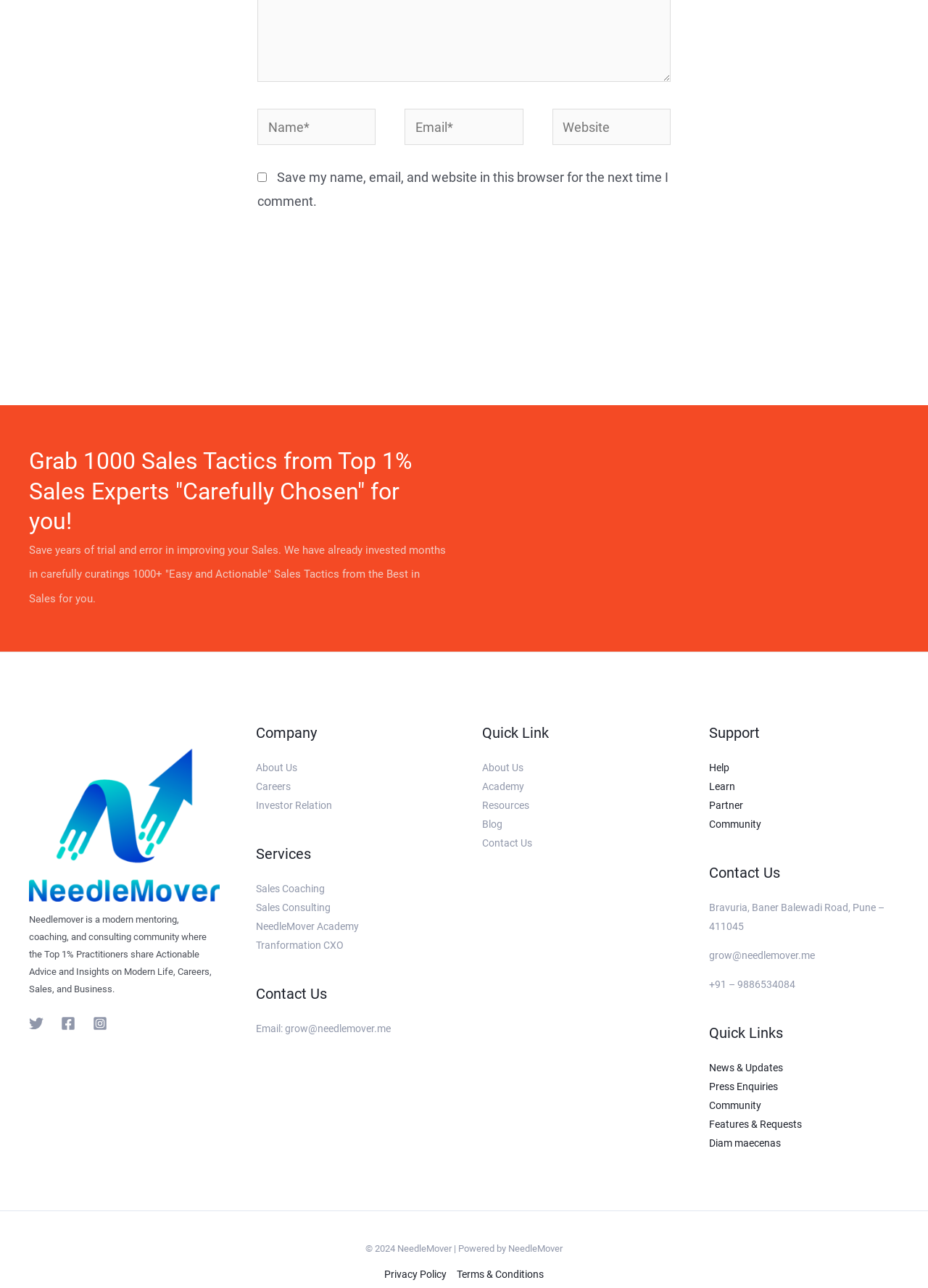Determine the bounding box coordinates of the clickable element necessary to fulfill the instruction: "Click the Post Comment button". Provide the coordinates as four float numbers within the 0 to 1 range, i.e., [left, top, right, bottom].

[0.277, 0.176, 0.388, 0.203]